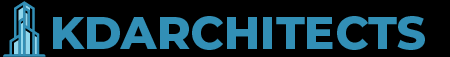What does the stylized graphic in the logo represent?
Please answer the question as detailed as possible based on the image.

The caption describes the logo as featuring a stylized graphic of a building structure, which is meant to symbolize the firm's commitment to contemporary design and excellence in the field of architecture.